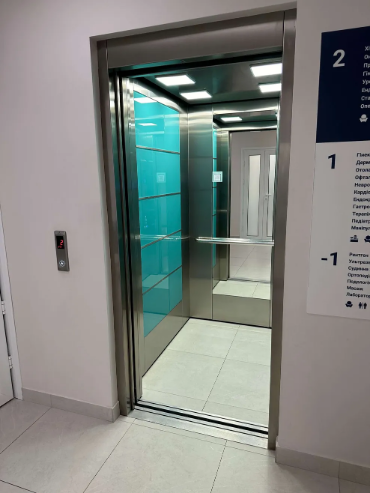Are the elevator controls easily accessible?
Using the image, answer in one word or phrase.

Yes